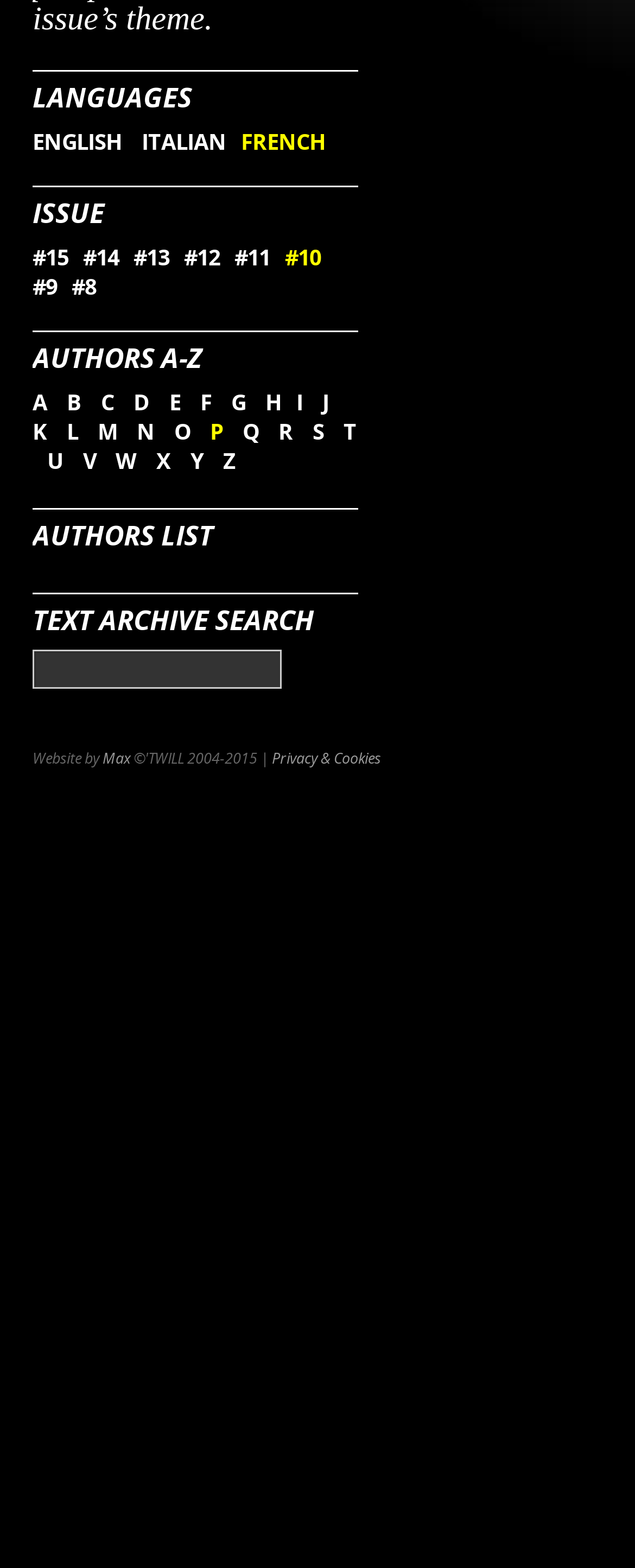Given the description "Privacy & Cookies", provide the bounding box coordinates of the corresponding UI element.

[0.428, 0.475, 0.6, 0.494]